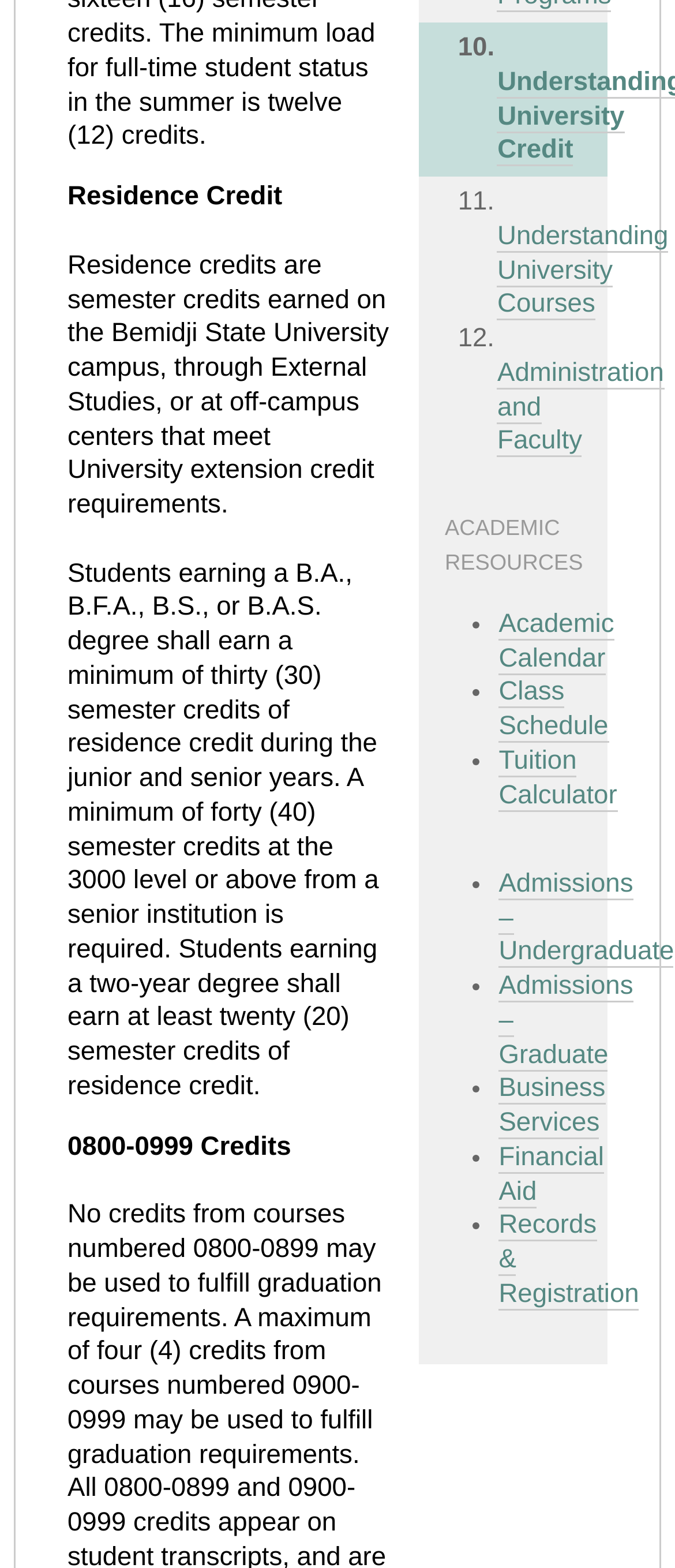Determine the bounding box coordinates of the area to click in order to meet this instruction: "Toggle navigation".

None